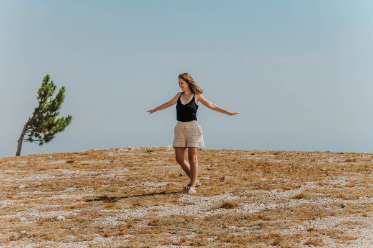What is the color of the sky in the background?
Could you give a comprehensive explanation in response to this question?

The caption describes the background of the image, stating that behind the woman, a solitary tree stands tall against the soft blue sky, which implies that the color of the sky is soft blue.